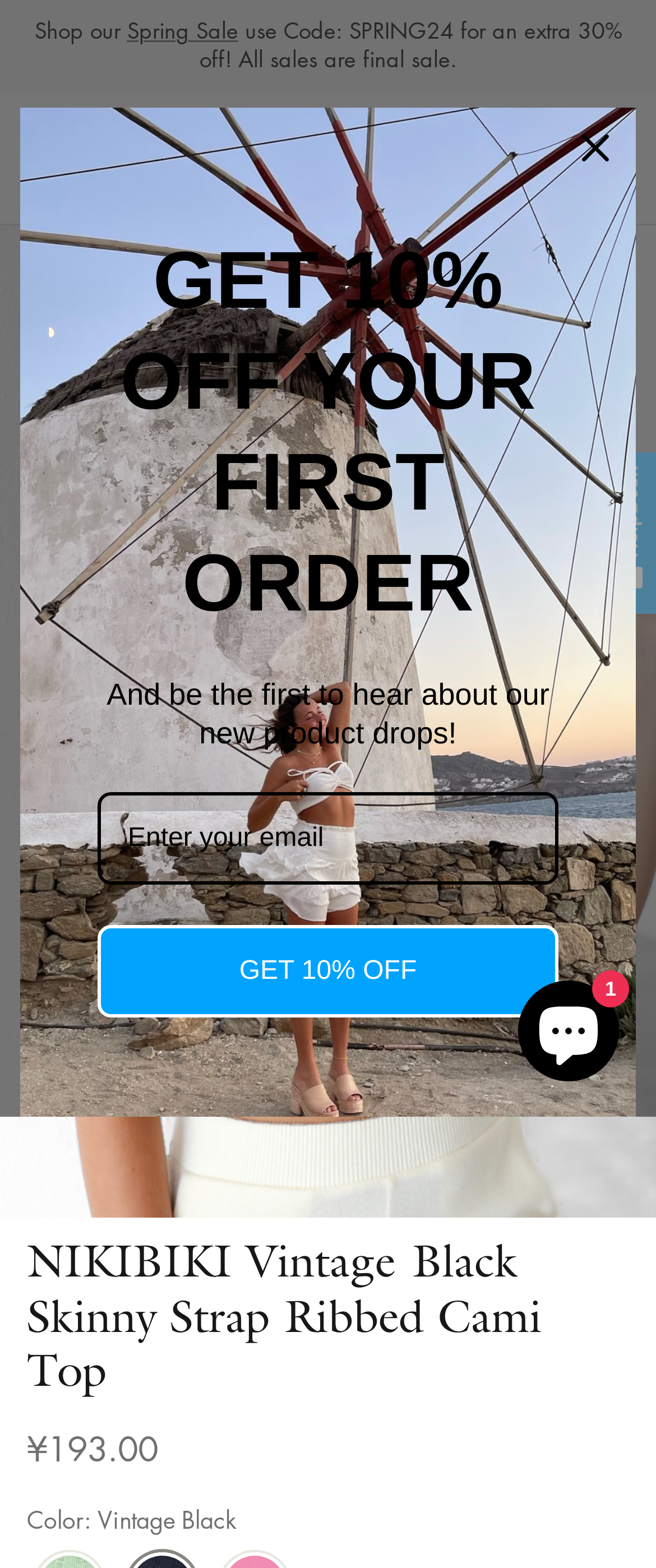Give a succinct answer to this question in a single word or phrase: 
How many social media links are there?

4